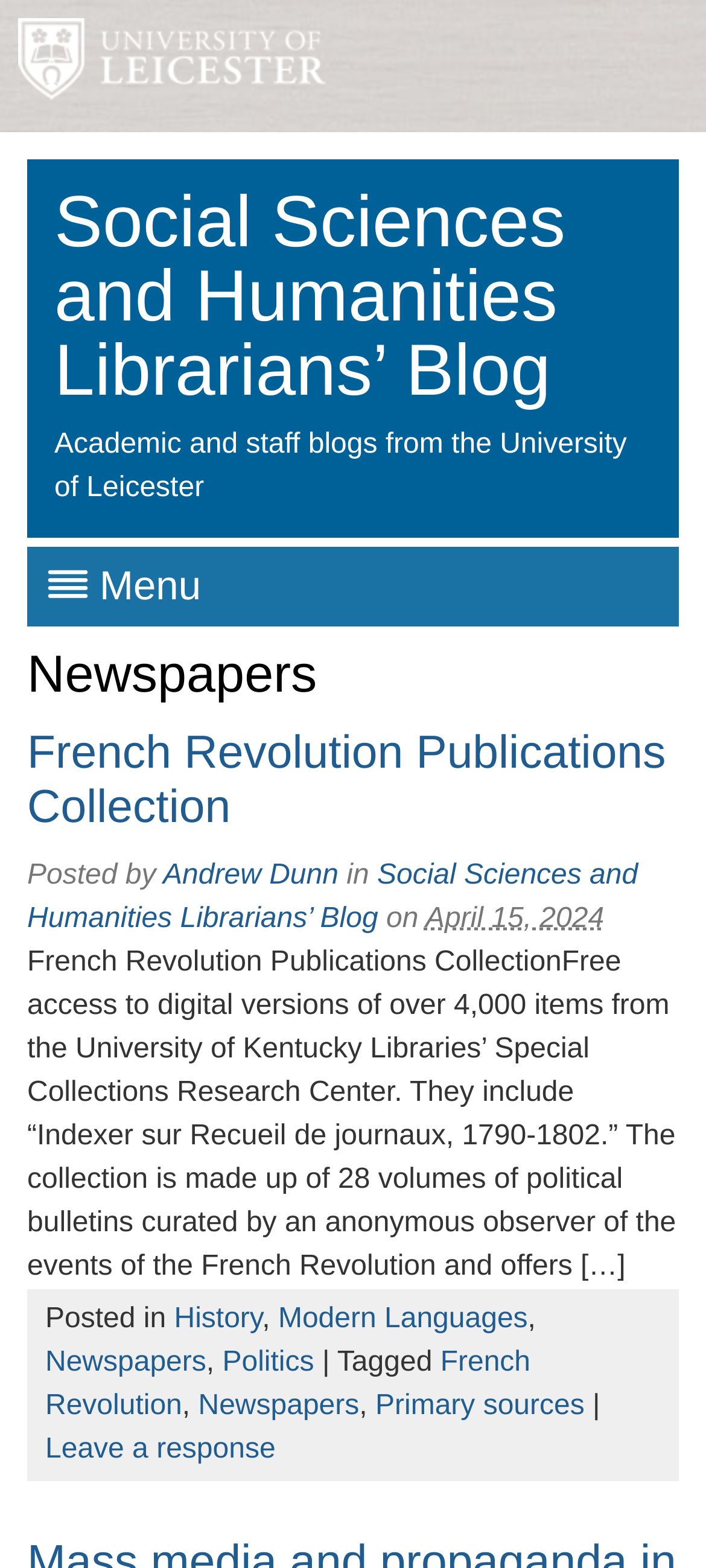Find the bounding box coordinates for the UI element that matches this description: "French Revolution Publications Collection".

[0.038, 0.464, 0.943, 0.532]